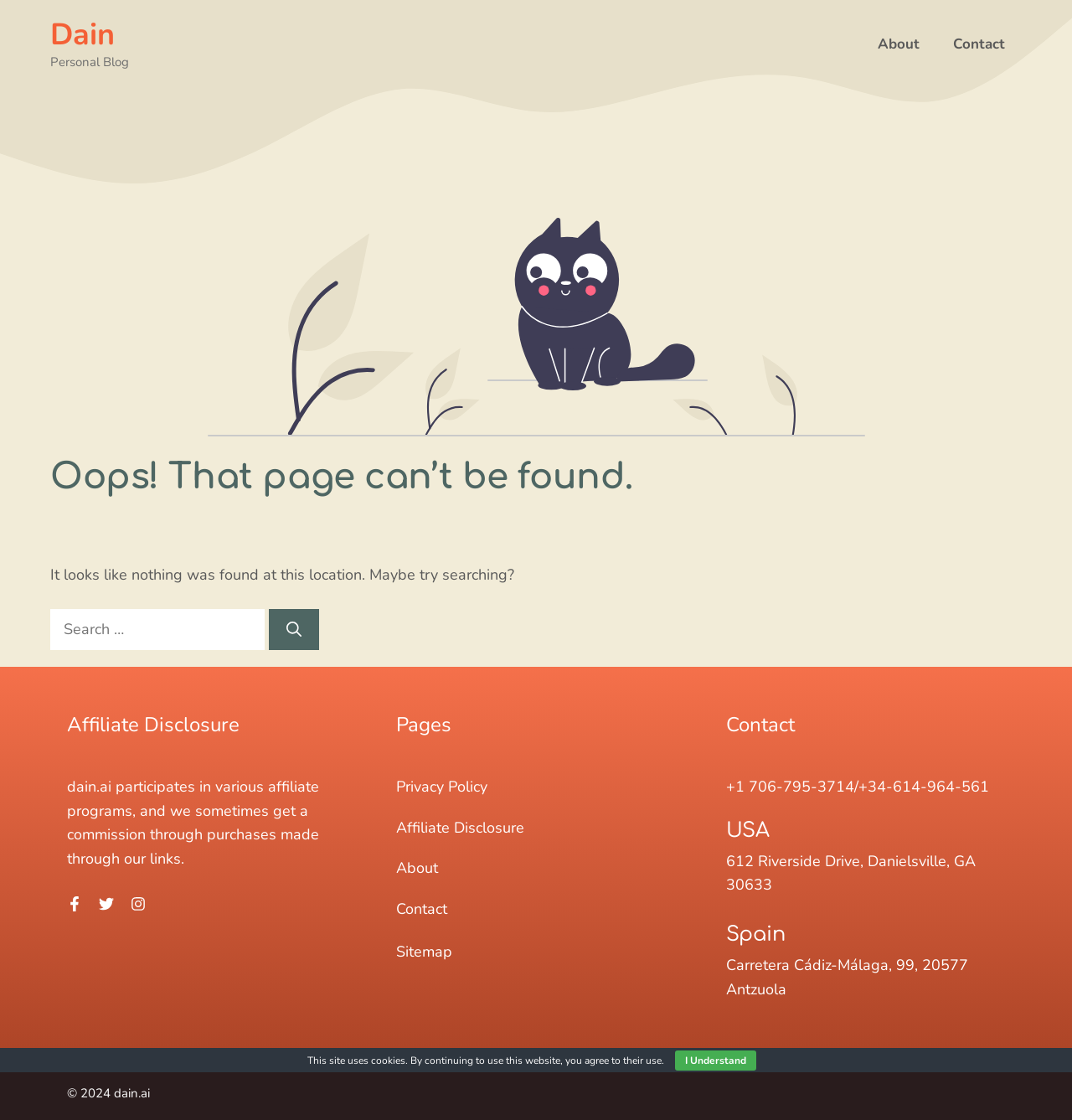What is the purpose of the search box?
Refer to the image and respond with a one-word or short-phrase answer.

Search for content